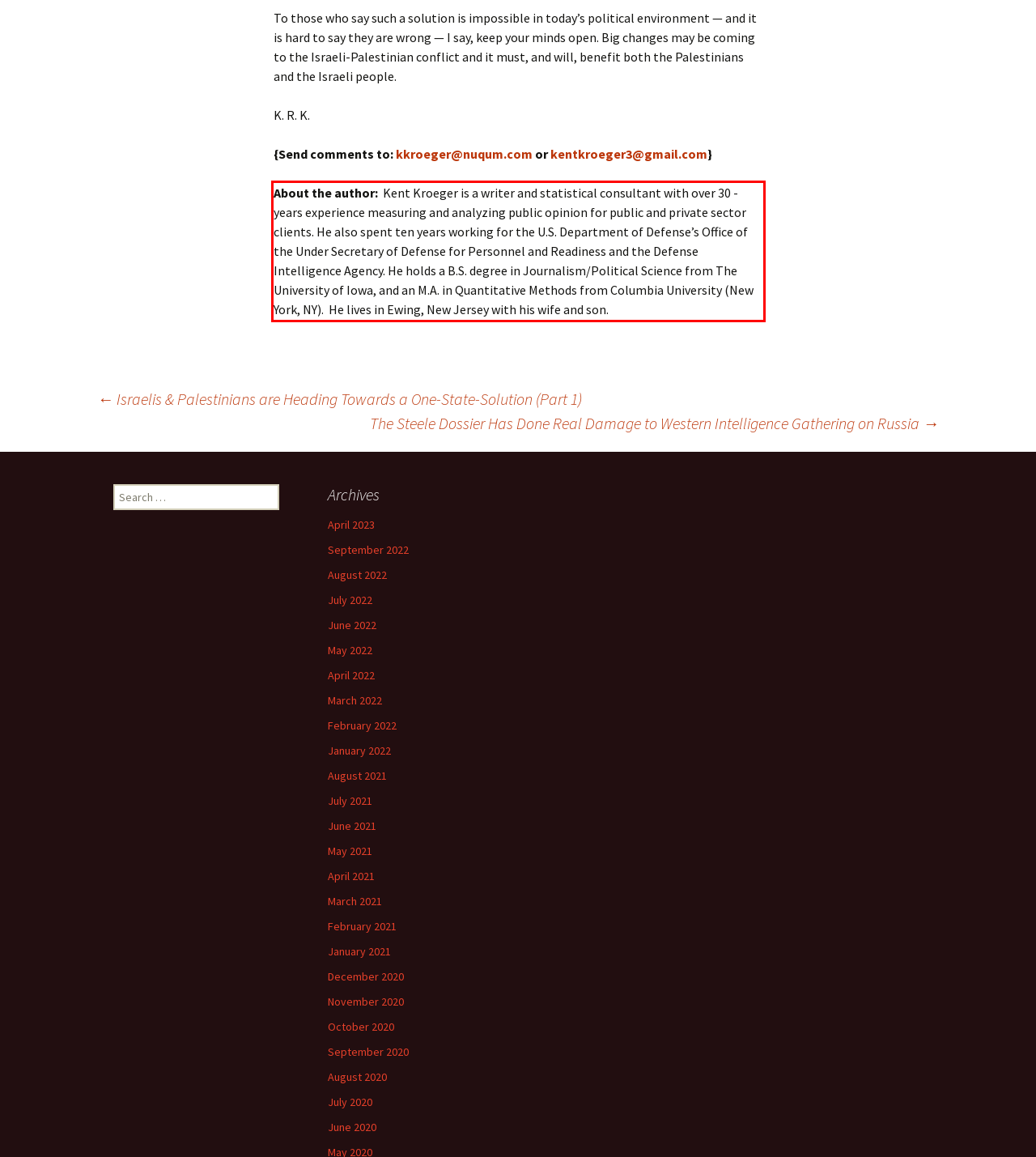Given a webpage screenshot, locate the red bounding box and extract the text content found inside it.

About the author: Kent Kroeger is a writer and statistical consultant with over 30 -years experience measuring and analyzing public opinion for public and private sector clients. He also spent ten years working for the U.S. Department of Defense’s Office of the Under Secretary of Defense for Personnel and Readiness and the Defense Intelligence Agency. He holds a B.S. degree in Journalism/Political Science from The University of Iowa, and an M.A. in Quantitative Methods from Columbia University (New York, NY). He lives in Ewing, New Jersey with his wife and son.